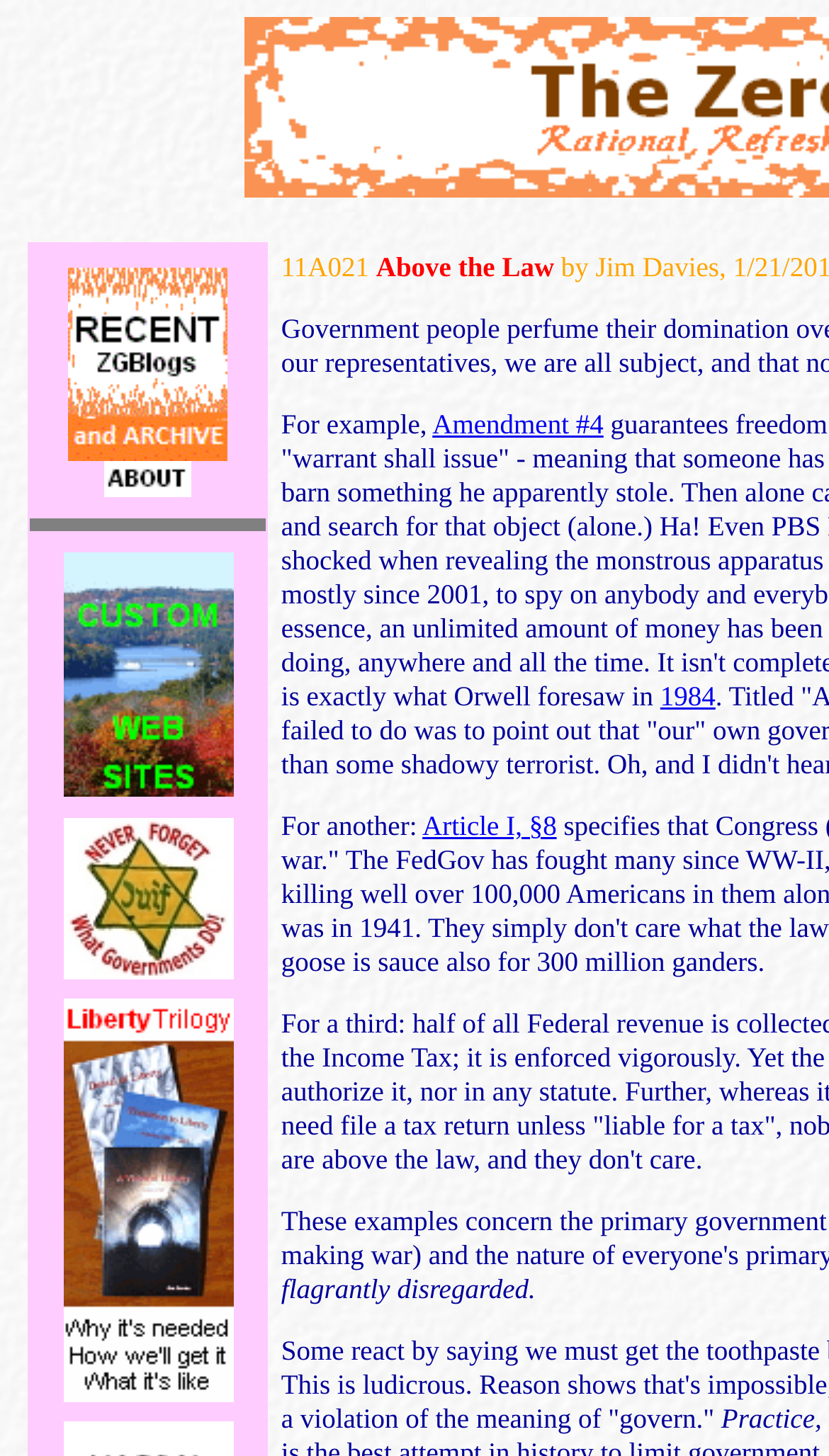How many StaticText elements are on the webpage? From the image, respond with a single word or brief phrase.

4